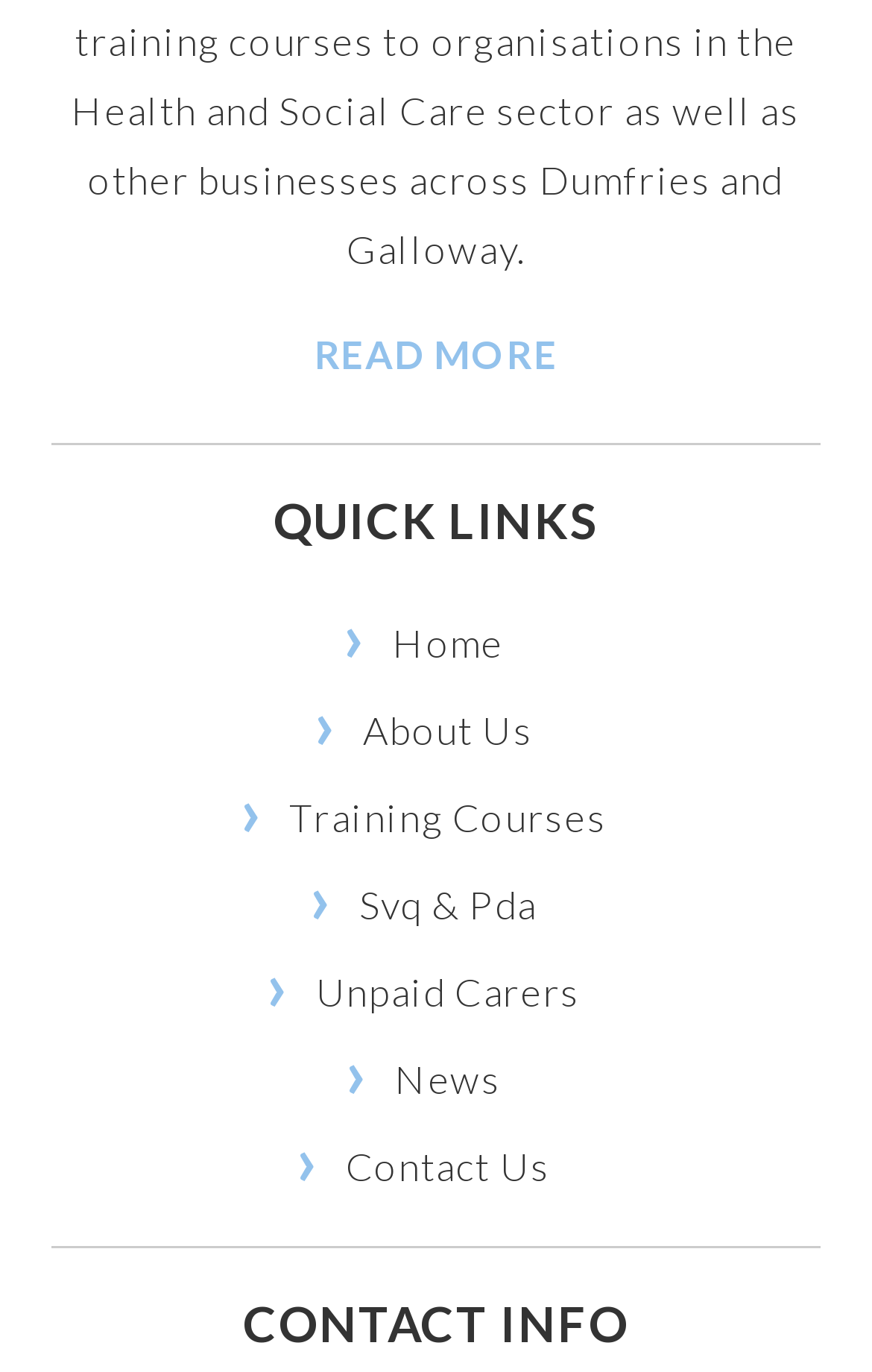Locate the UI element that matches the description Svq & Pda in the webpage screenshot. Return the bounding box coordinates in the format (top-left x, top-left y, bottom-right x, bottom-right y), with values ranging from 0 to 1.

[0.382, 0.628, 0.646, 0.692]